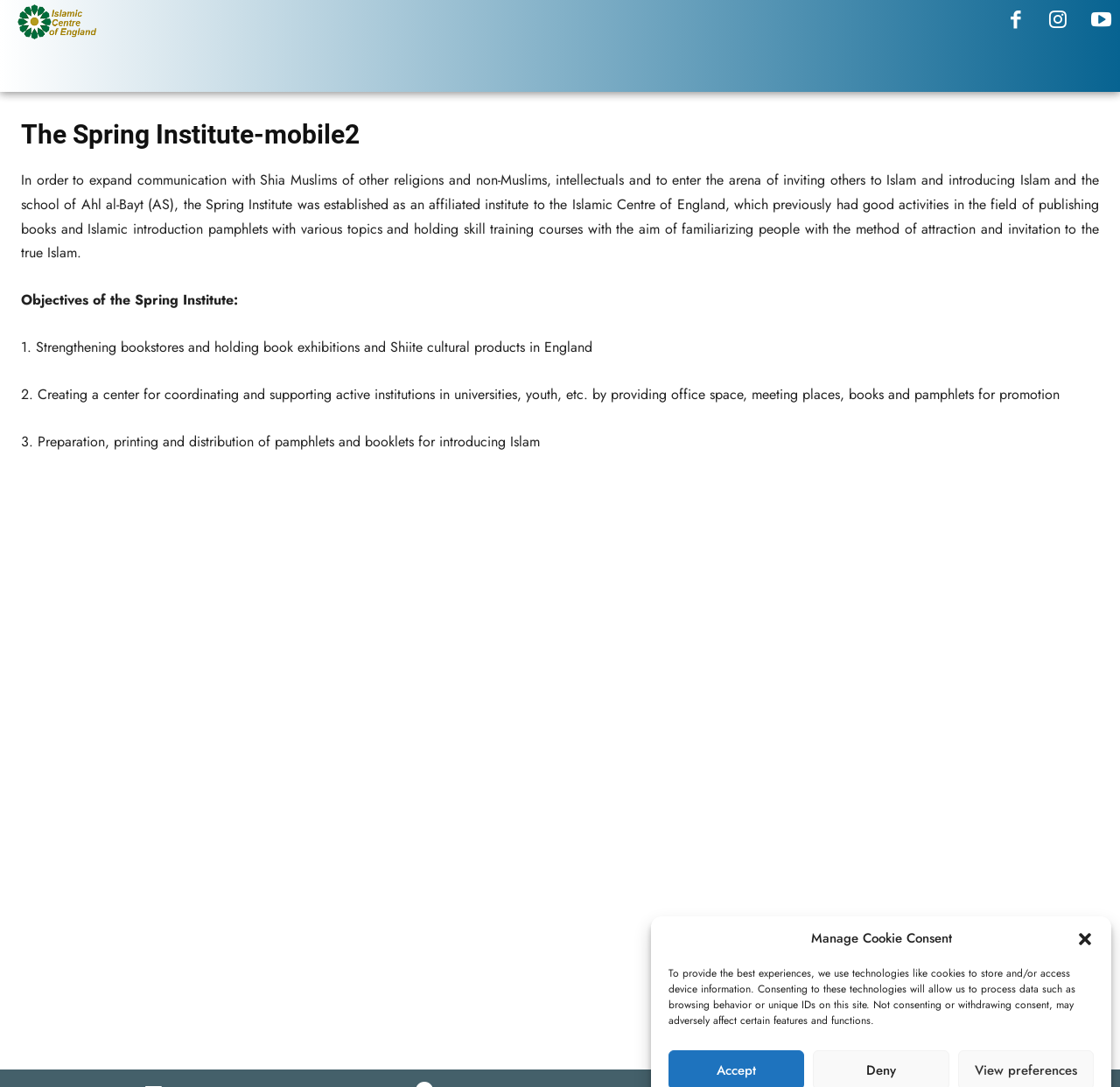How many objectives of the Spring Institute are listed?
Based on the screenshot, provide your answer in one word or phrase.

3